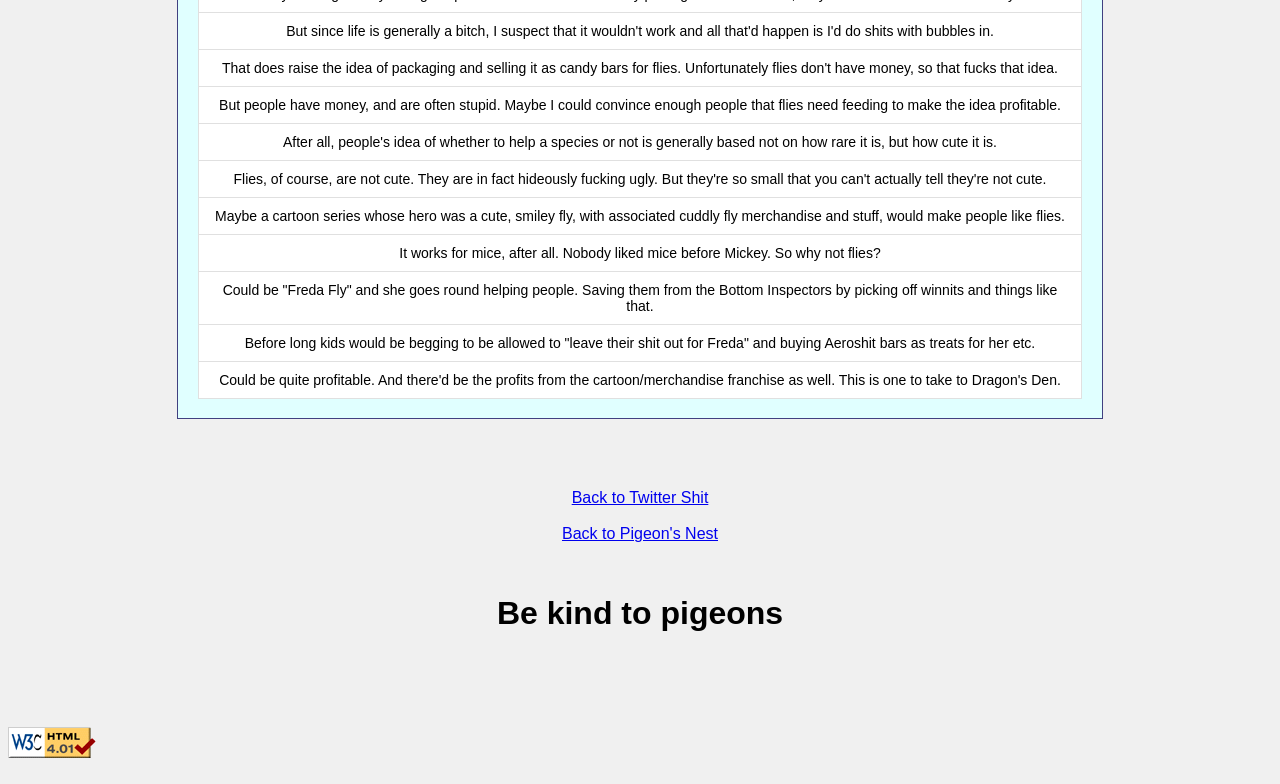Determine the bounding box of the UI element mentioned here: "Back to Pigeon's Nest". The coordinates must be in the format [left, top, right, bottom] with values ranging from 0 to 1.

[0.439, 0.67, 0.561, 0.691]